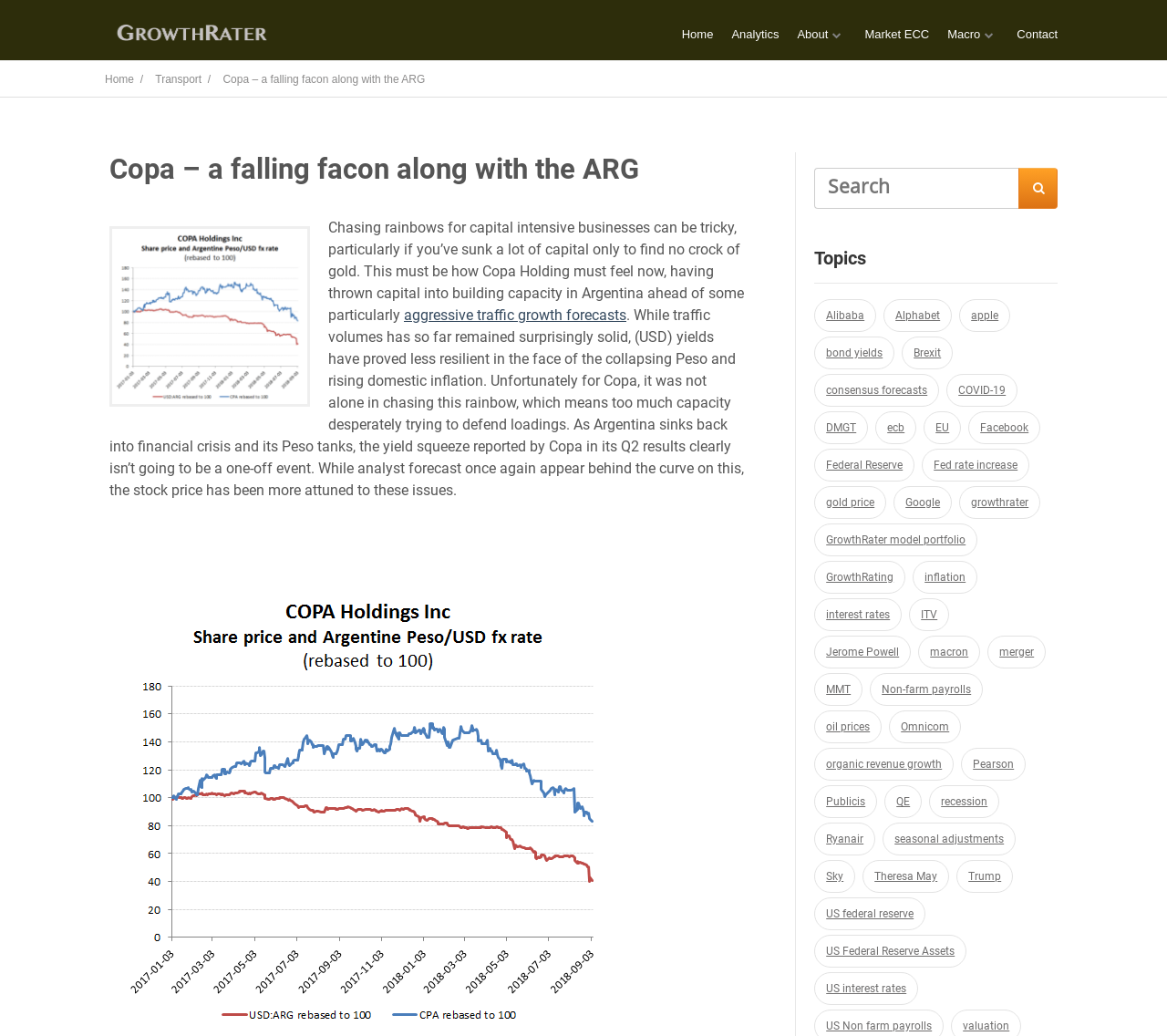Determine the bounding box coordinates of the region that needs to be clicked to achieve the task: "Read about Copa Holding".

[0.191, 0.07, 0.364, 0.082]